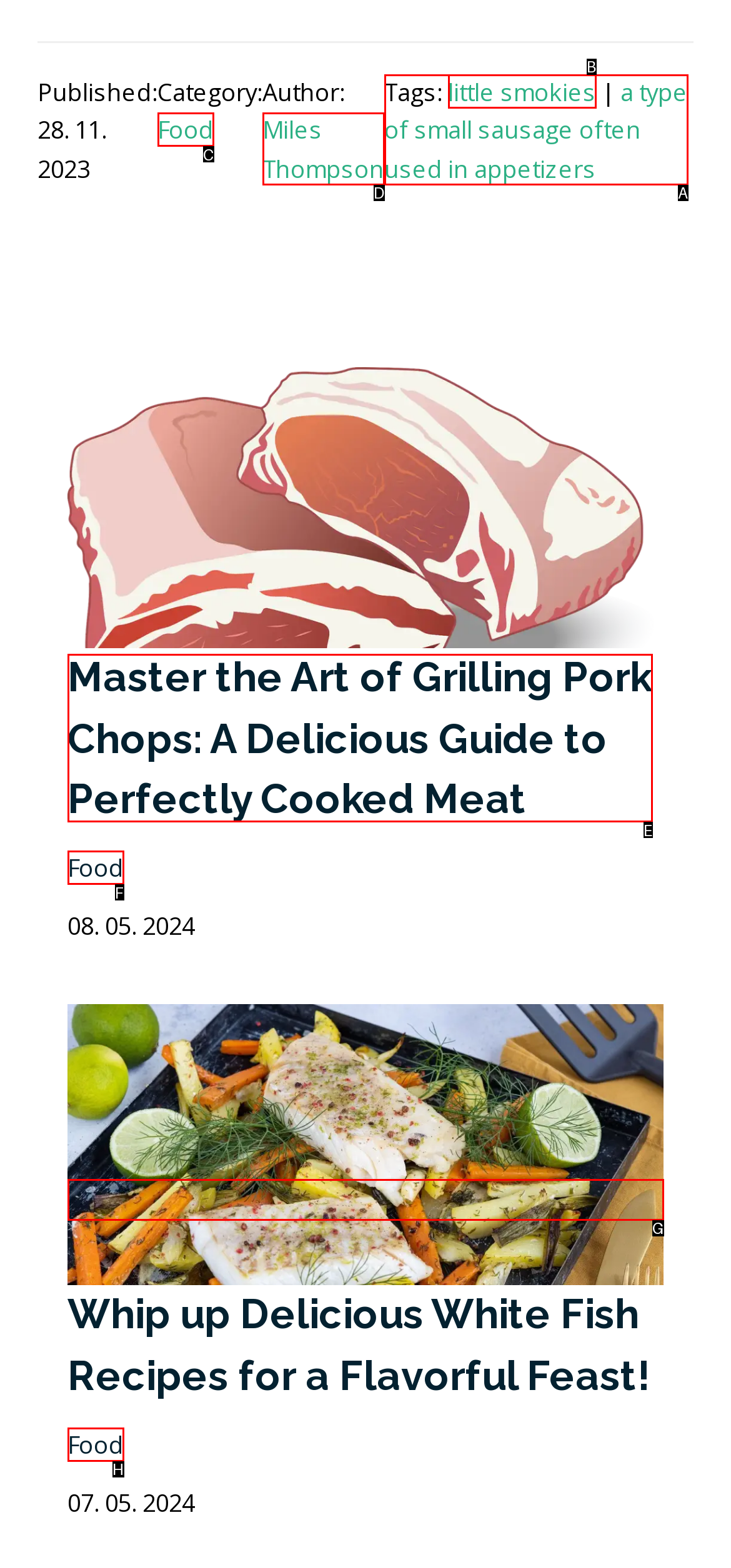Determine which option matches the description: alt="White Fish Recipes". Answer using the letter of the option.

G